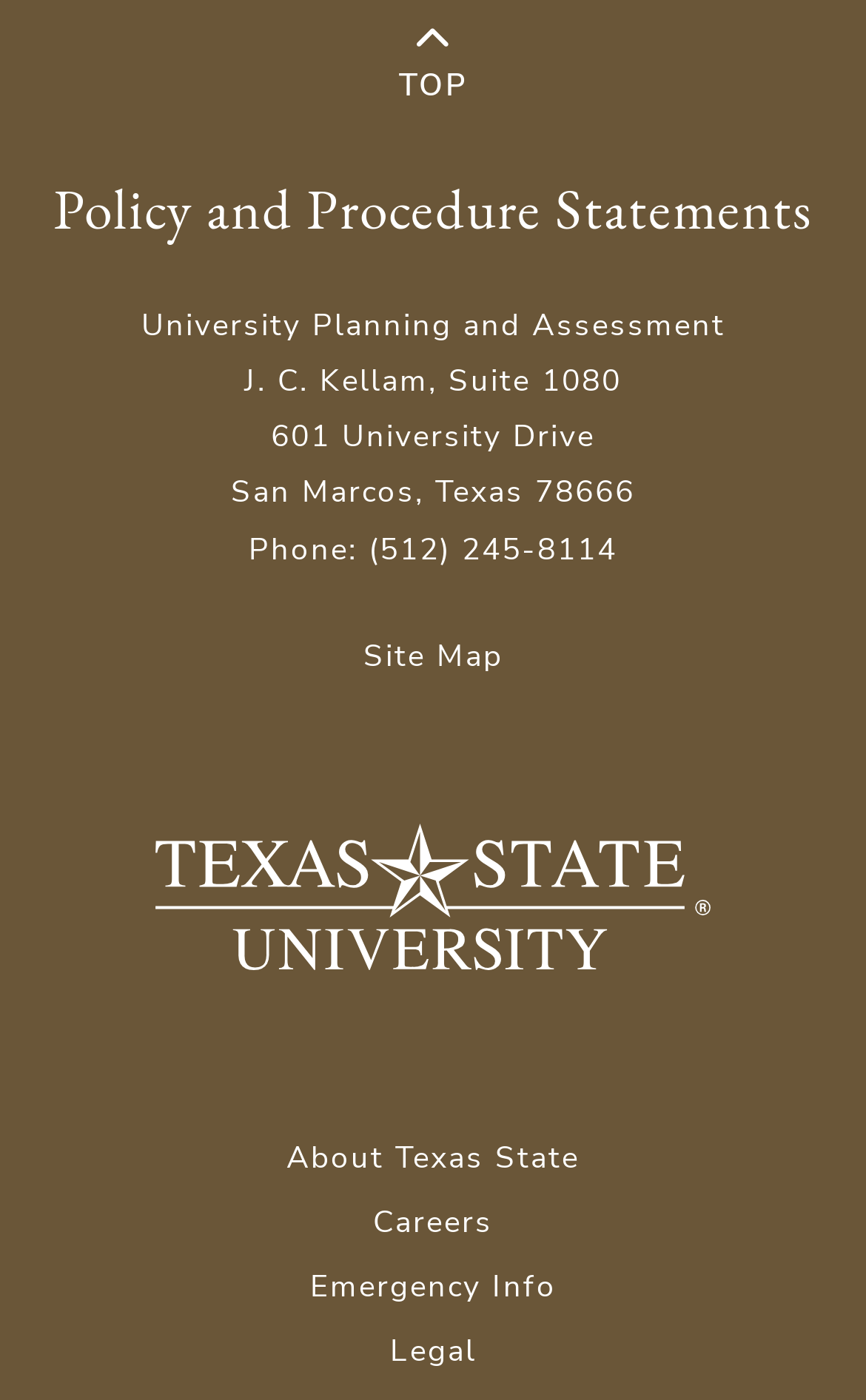Specify the bounding box coordinates of the element's region that should be clicked to achieve the following instruction: "Learn about Texas State University". The bounding box coordinates consist of four float numbers between 0 and 1, in the format [left, top, right, bottom].

[0.179, 0.67, 0.821, 0.7]